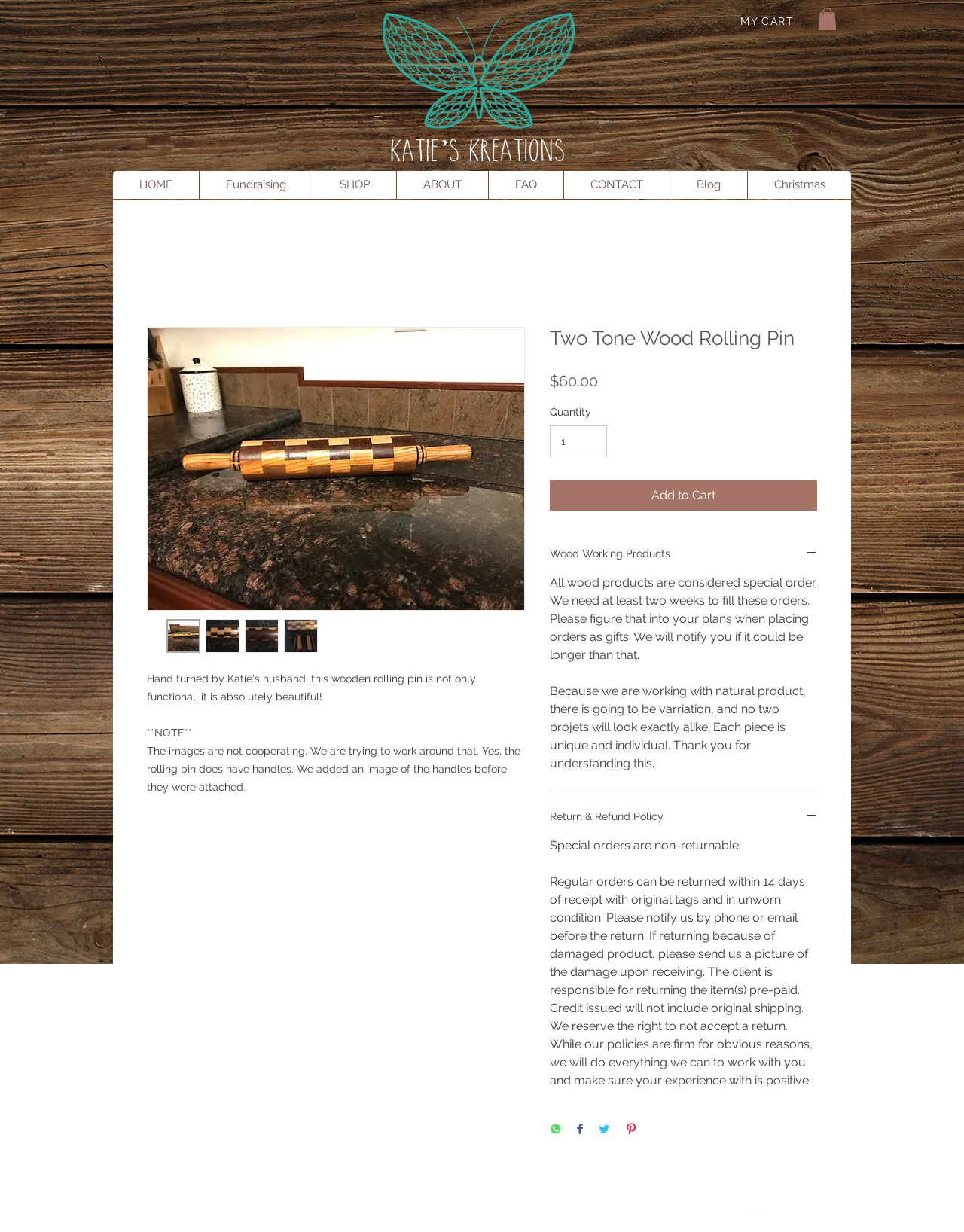Could you identify the text that serves as the heading for this webpage?

Two Tone Wood Rolling Pin